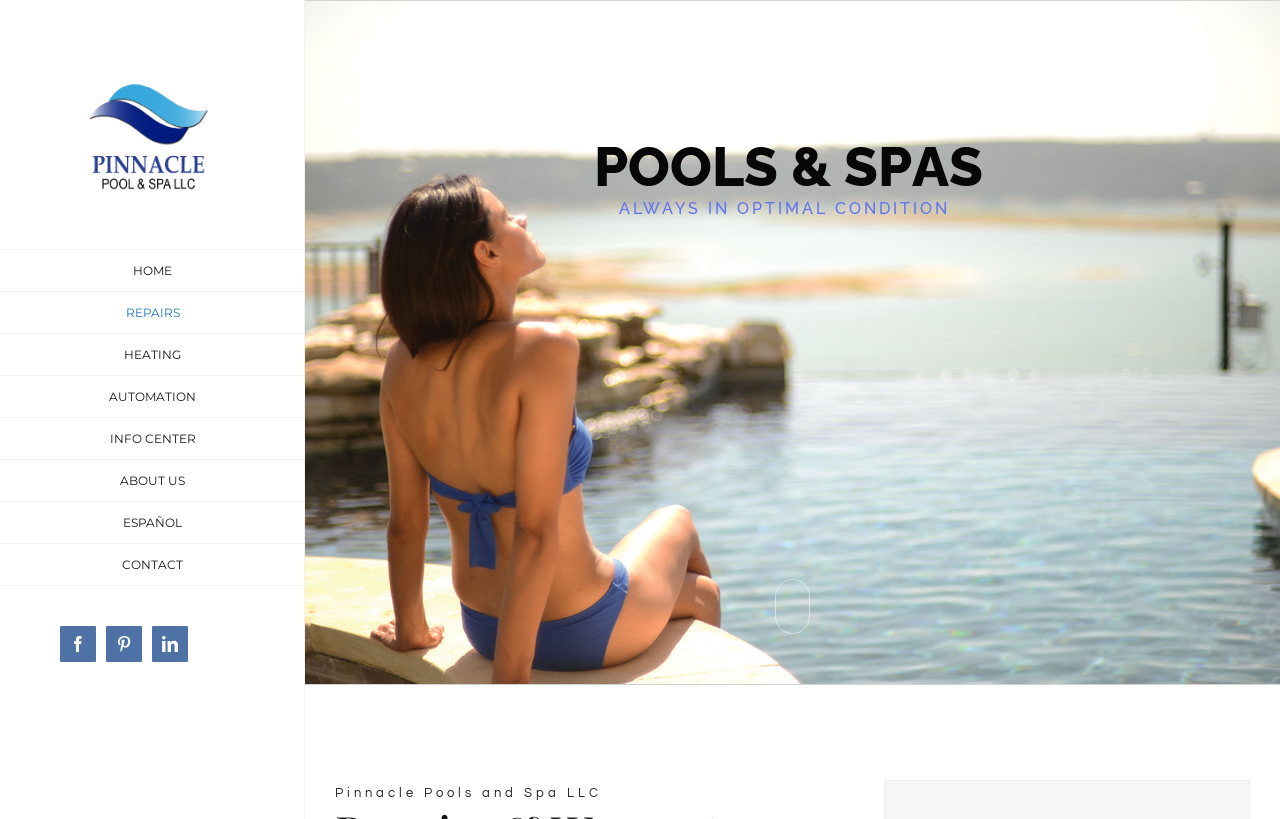Determine the coordinates of the bounding box for the clickable area needed to execute this instruction: "Click on the 'About' link".

None